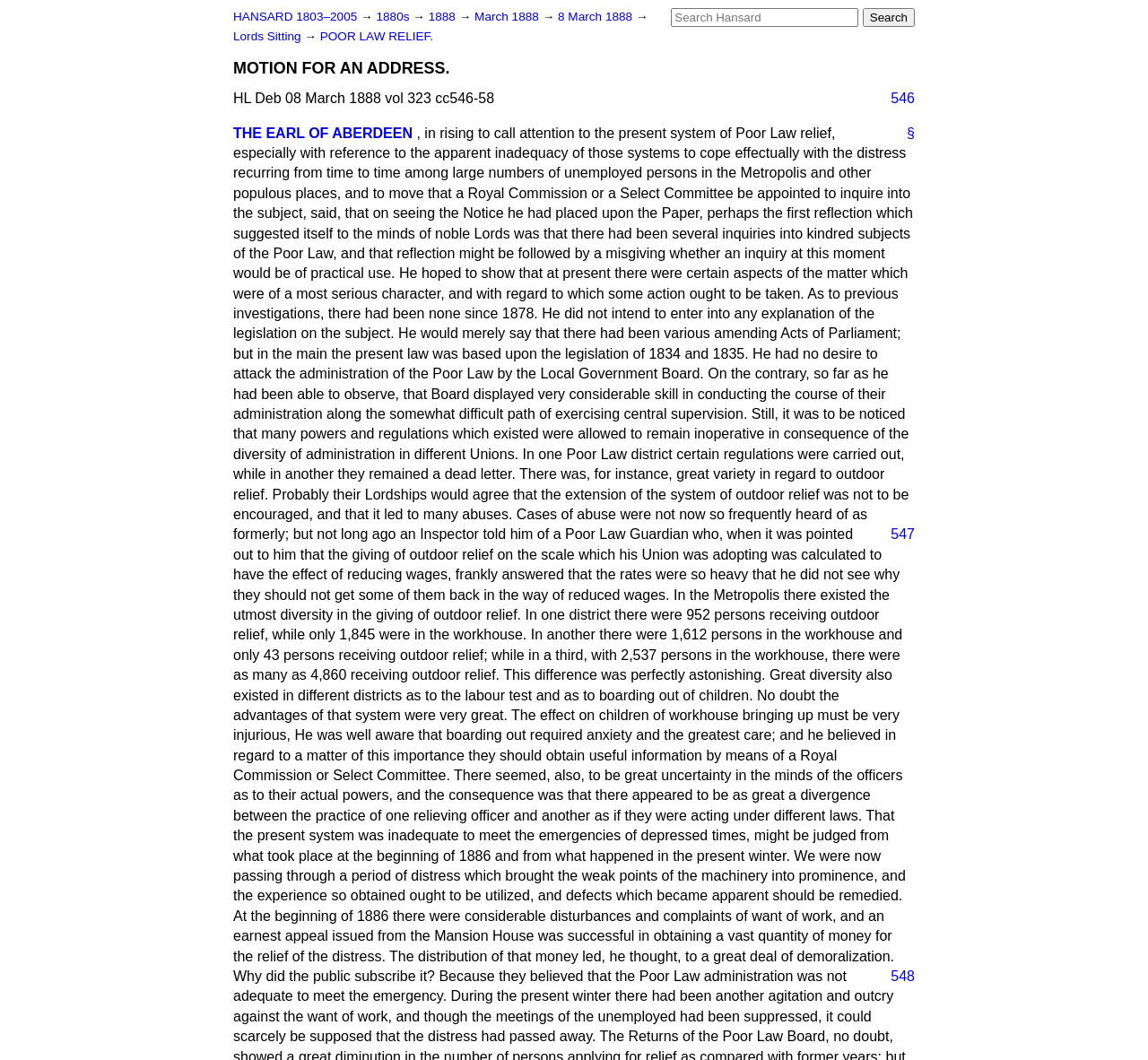Please find the bounding box coordinates of the section that needs to be clicked to achieve this instruction: "View the content of 8 March 1888".

[0.486, 0.009, 0.554, 0.022]